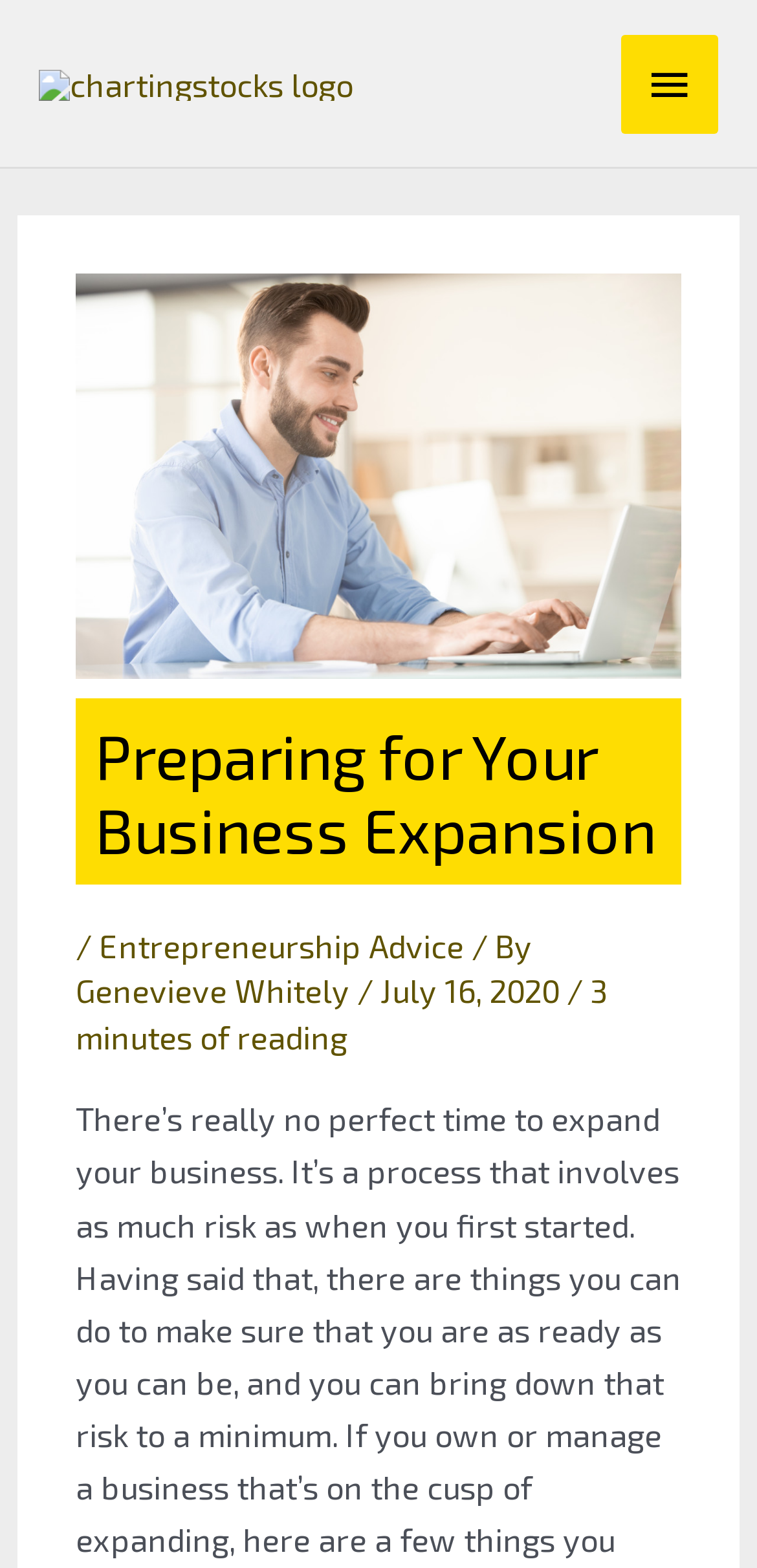When was the article published?
Based on the visual, give a brief answer using one word or a short phrase.

July 16, 2020